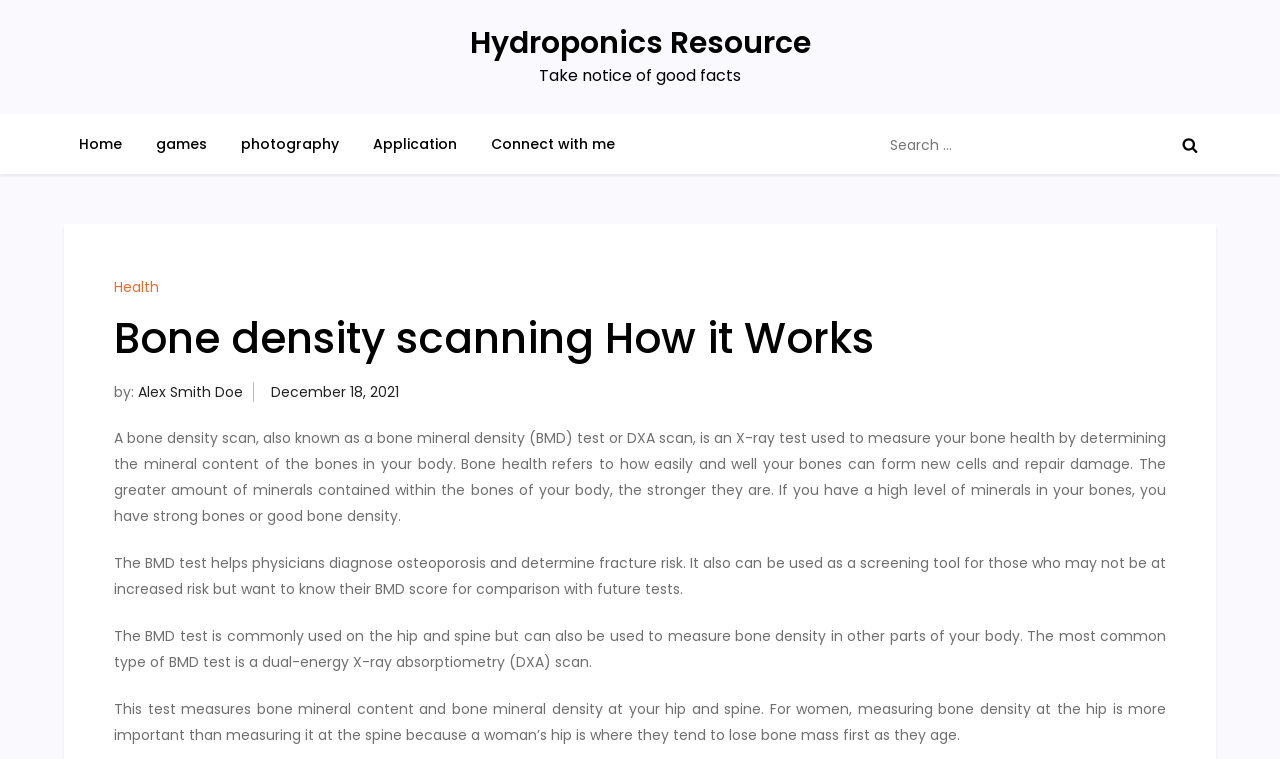Please locate the clickable area by providing the bounding box coordinates to follow this instruction: "Search for something".

[0.688, 0.152, 0.95, 0.231]